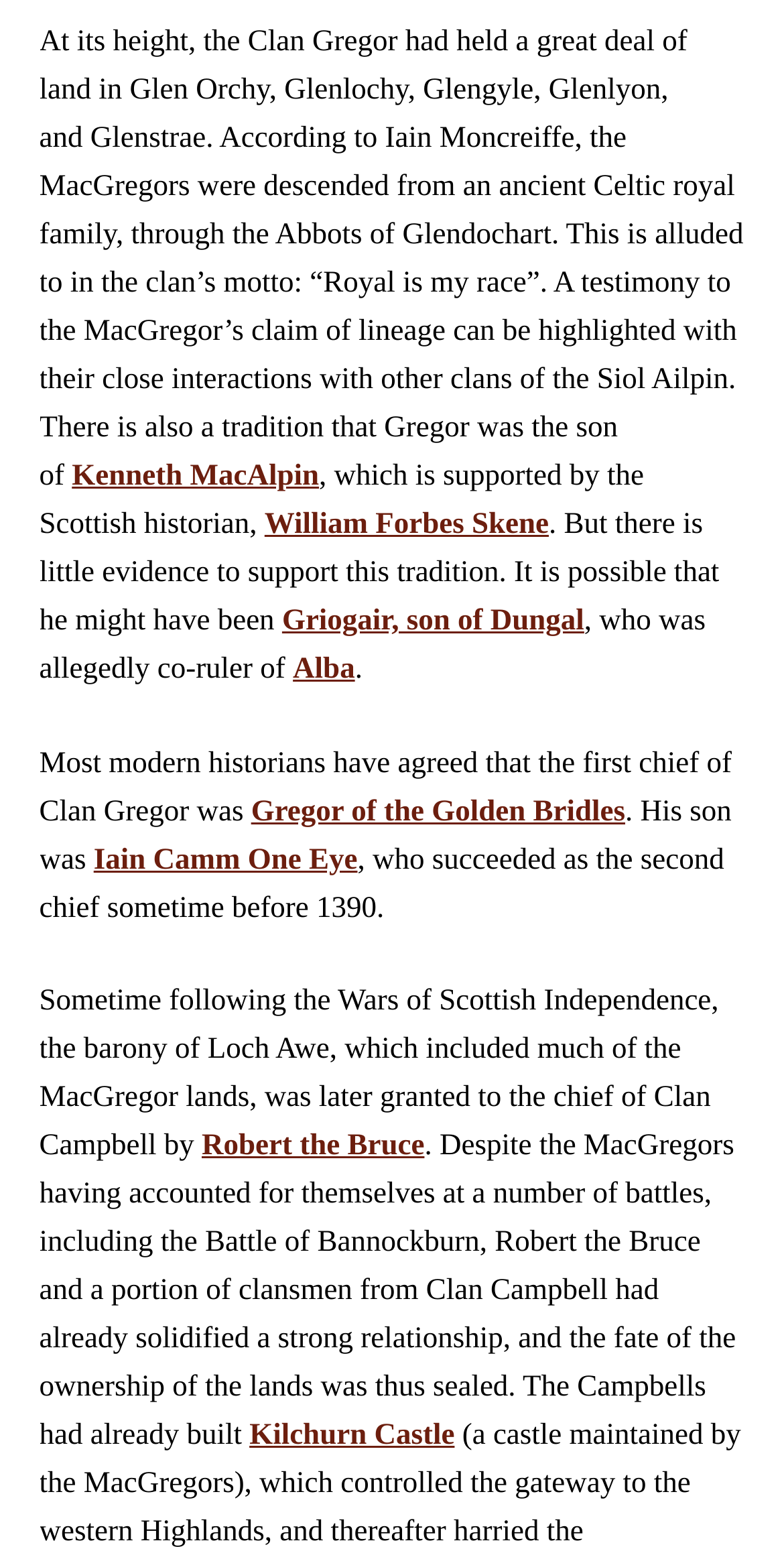Please provide a brief answer to the question using only one word or phrase: 
What was the name of the first chief of Clan Gregor?

Gregor of the Golden Bridles